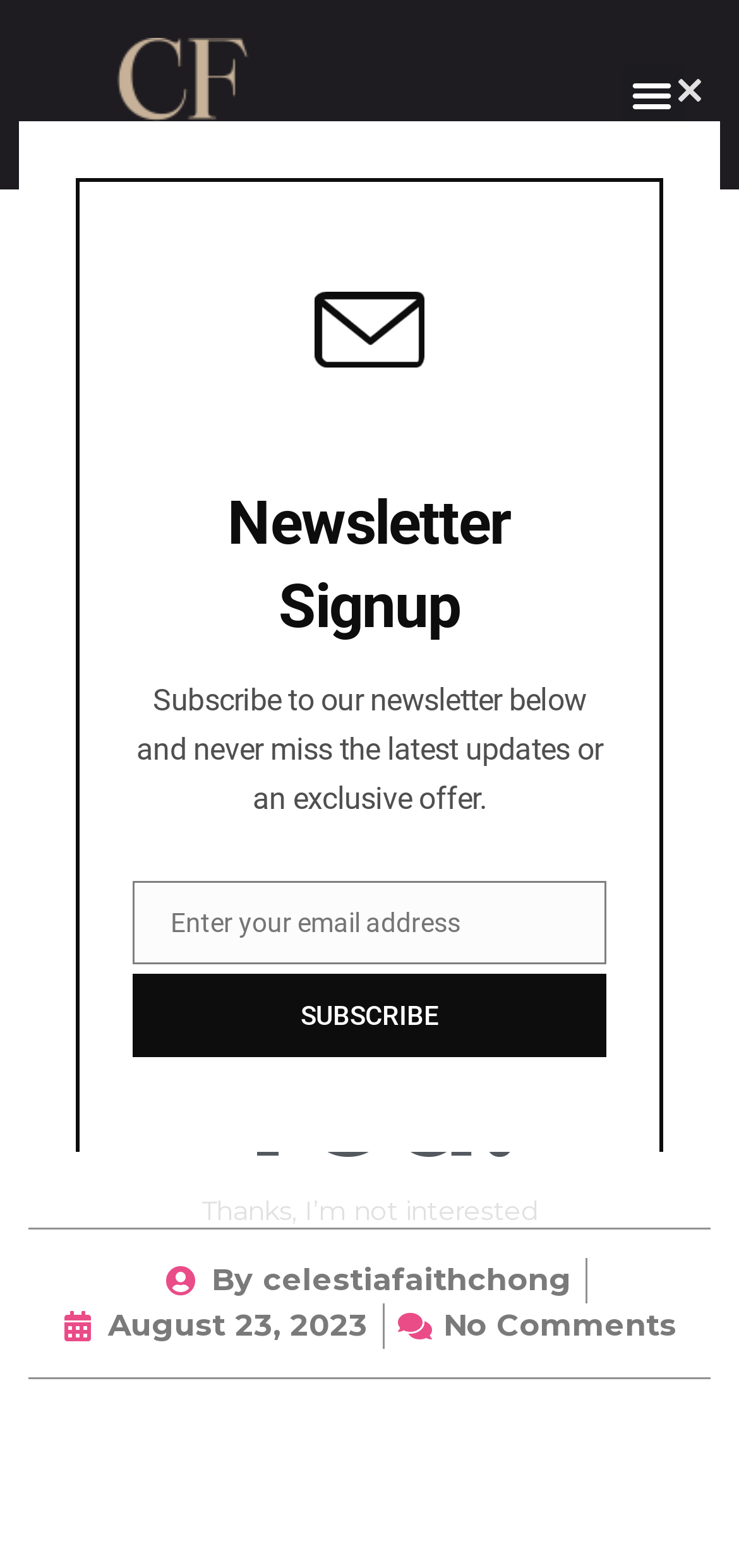Can you identify the bounding box coordinates of the clickable region needed to carry out this instruction: 'Click the menu toggle button'? The coordinates should be four float numbers within the range of 0 to 1, stated as [left, top, right, bottom].

[0.84, 0.04, 0.924, 0.08]